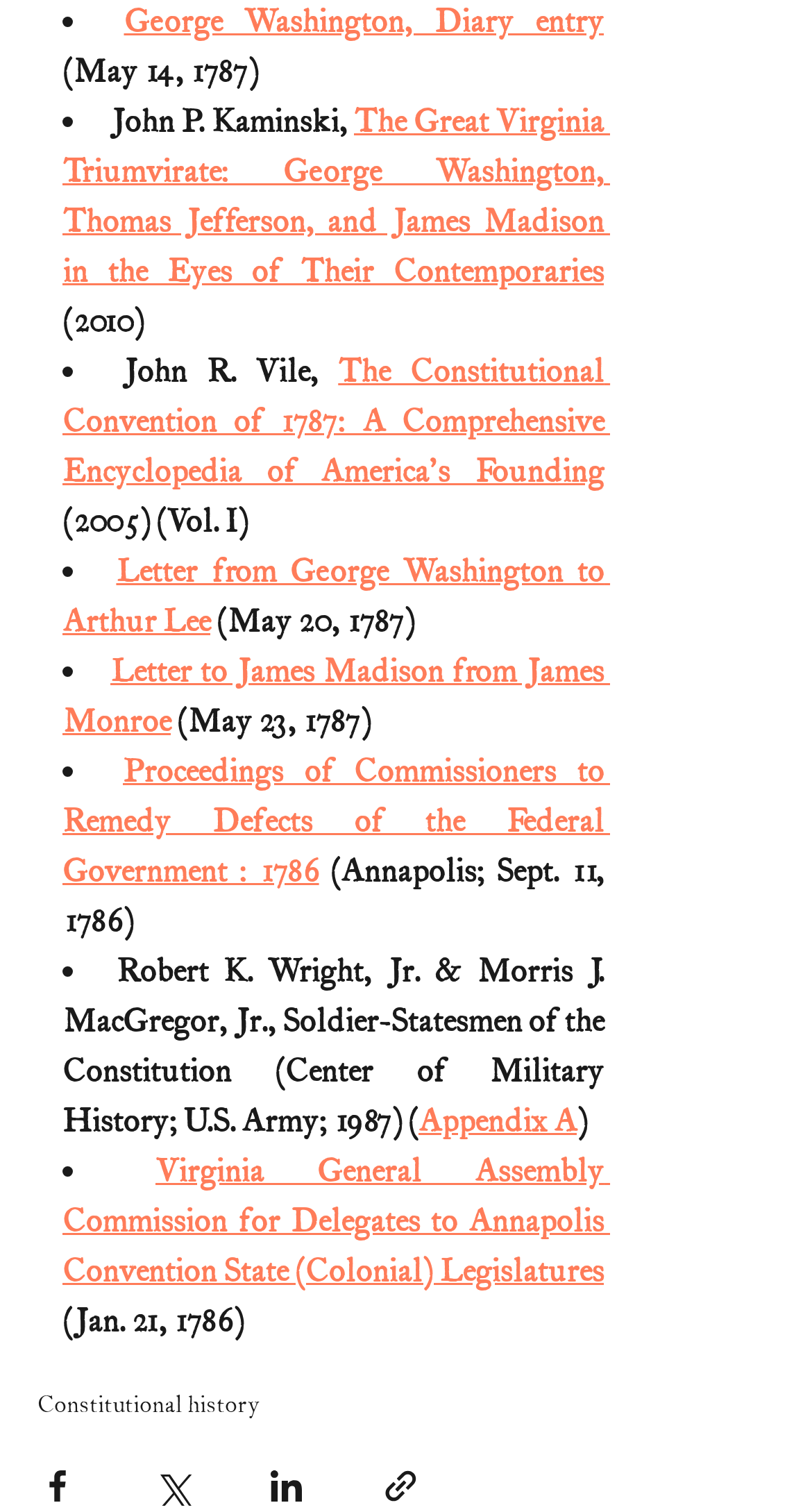Determine the bounding box coordinates of the element's region needed to click to follow the instruction: "Click on the link to Constitutional history". Provide these coordinates as four float numbers between 0 and 1, formatted as [left, top, right, bottom].

[0.046, 0.919, 0.321, 0.939]